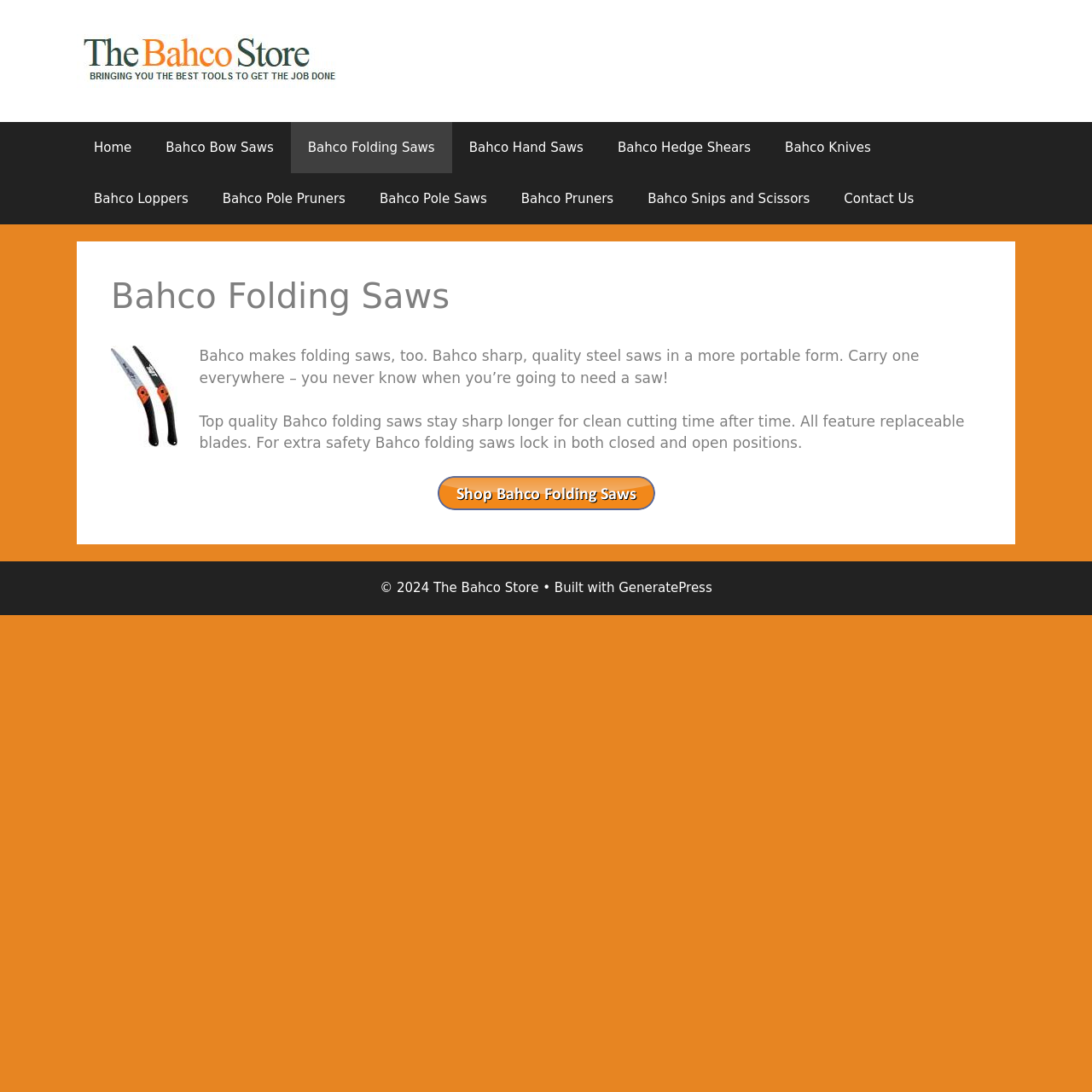Determine the bounding box coordinates of the region I should click to achieve the following instruction: "view Bahco Hand Saws". Ensure the bounding box coordinates are four float numbers between 0 and 1, i.e., [left, top, right, bottom].

[0.414, 0.112, 0.55, 0.159]